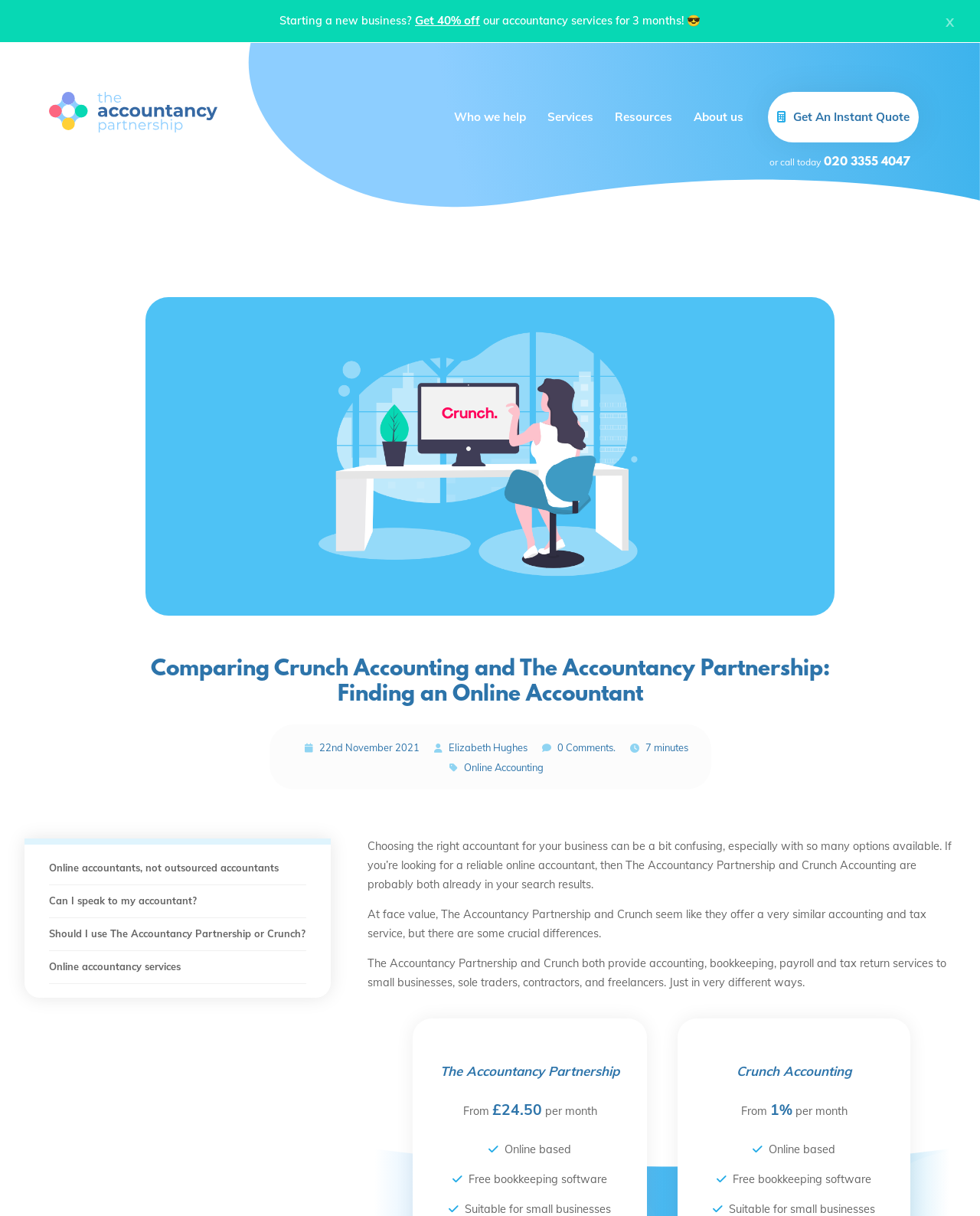What is the name of the bookkeeping software provided for free?
Could you please answer the question thoroughly and with as much detail as possible?

I found the name of the bookkeeping software by reading the text 'You will receive our bookkeeping software Pandle for free, as part of your package.' in the 'Bookkeeping' section.